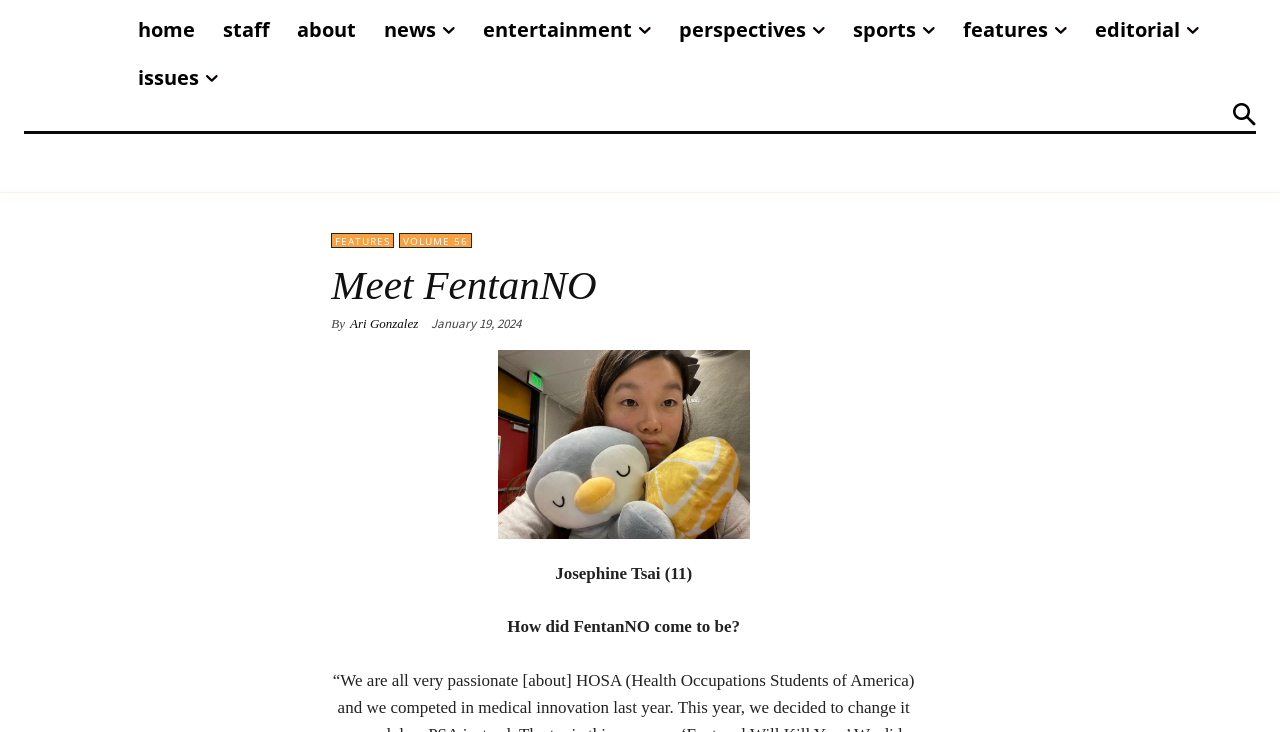Please identify the bounding box coordinates of the area that needs to be clicked to follow this instruction: "view the features section".

[0.259, 0.318, 0.308, 0.339]